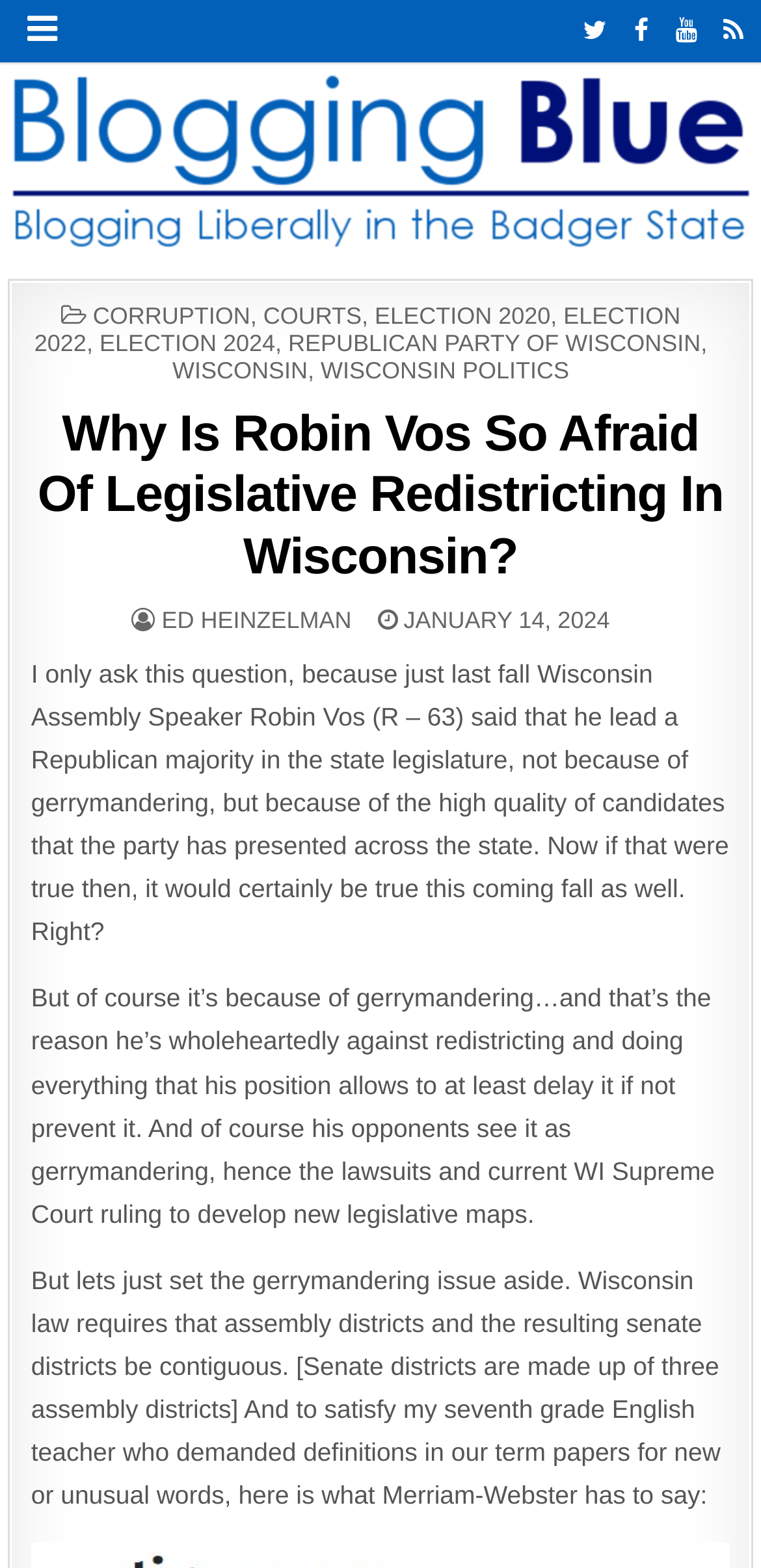What is the topic of the blog post?
Using the image, answer in one word or phrase.

Legislative Redistricting